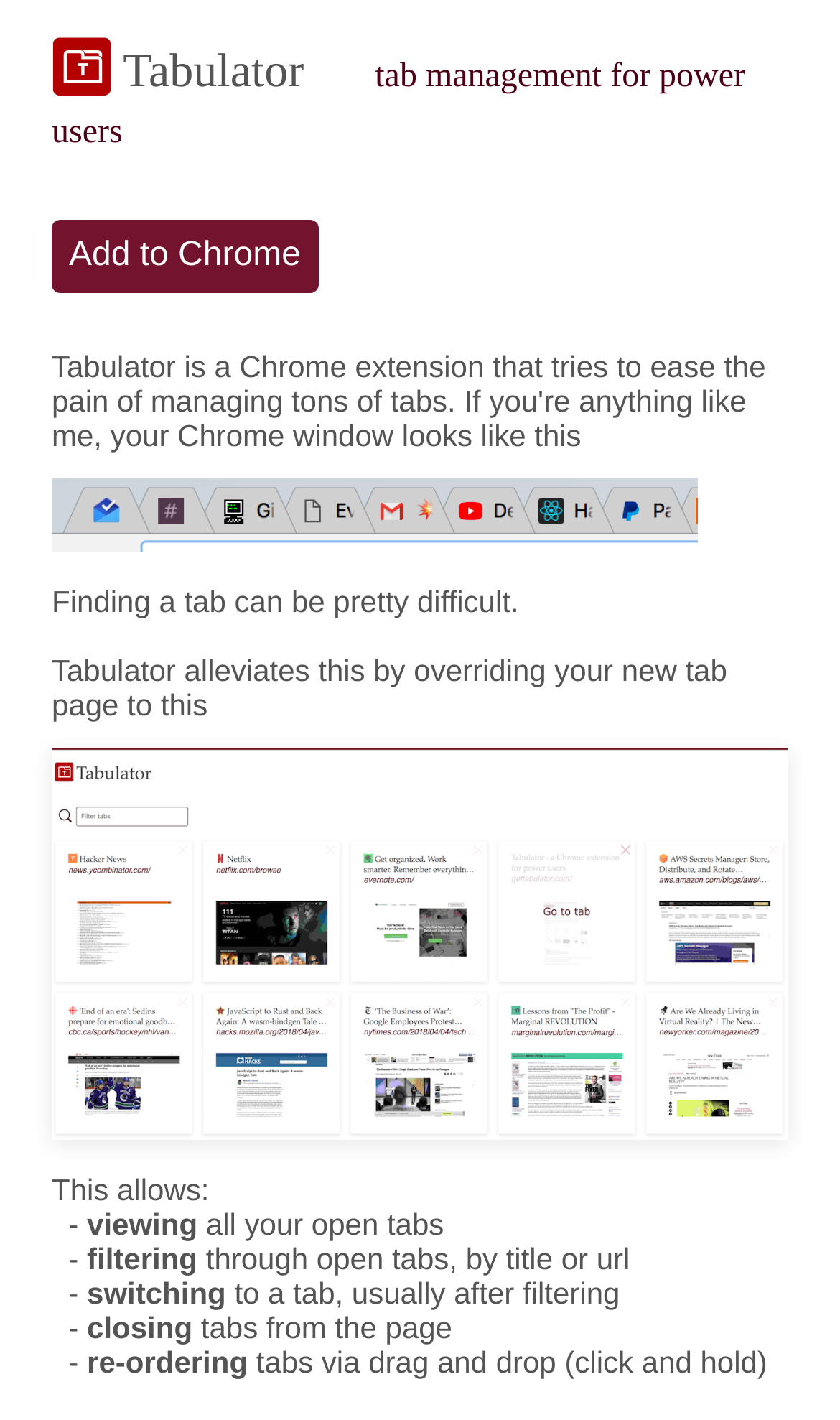For the element described, predict the bounding box coordinates as (top-left x, top-left y, bottom-right x, bottom-right y). All values should be between 0 and 1. Element description: Add to Chrome

[0.062, 0.155, 0.378, 0.206]